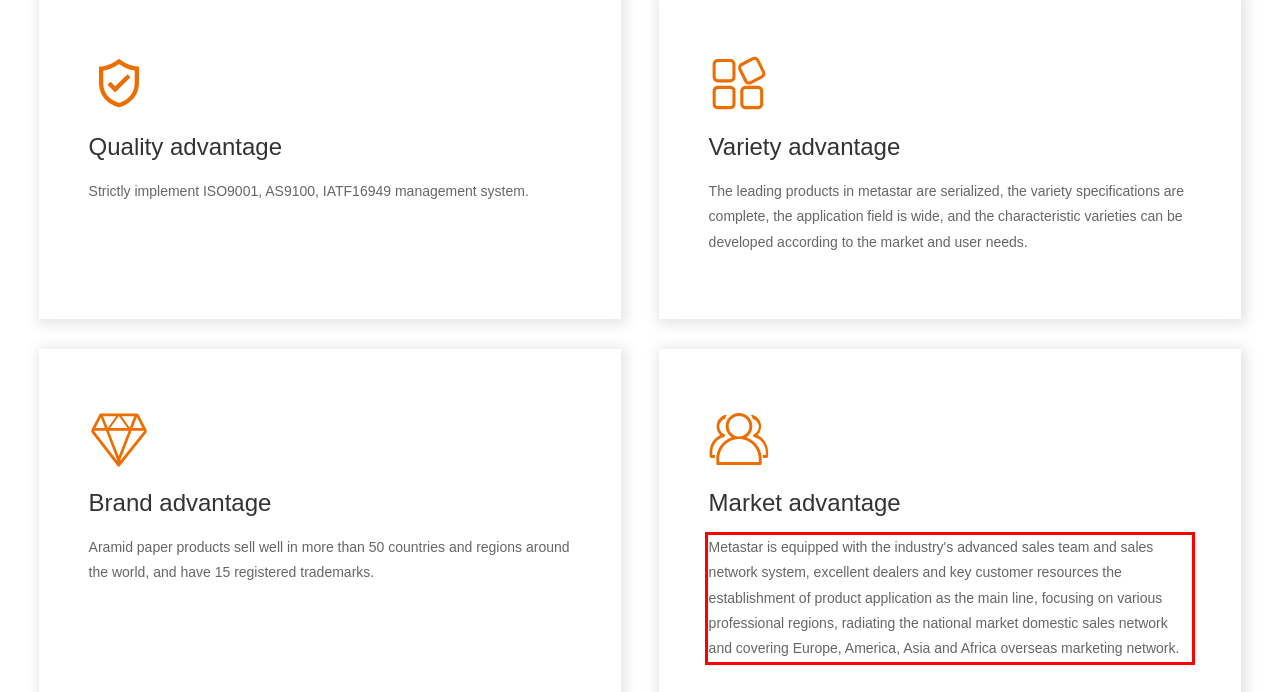Please recognize and transcribe the text located inside the red bounding box in the webpage image.

Metastar is equipped with the industry's advanced sales team and sales network system, excellent dealers and key customer resources the establishment of product application as the main line, focusing on various professional regions, radiating the national market domestic sales network and covering Europe, America, Asia and Africa overseas marketing network.